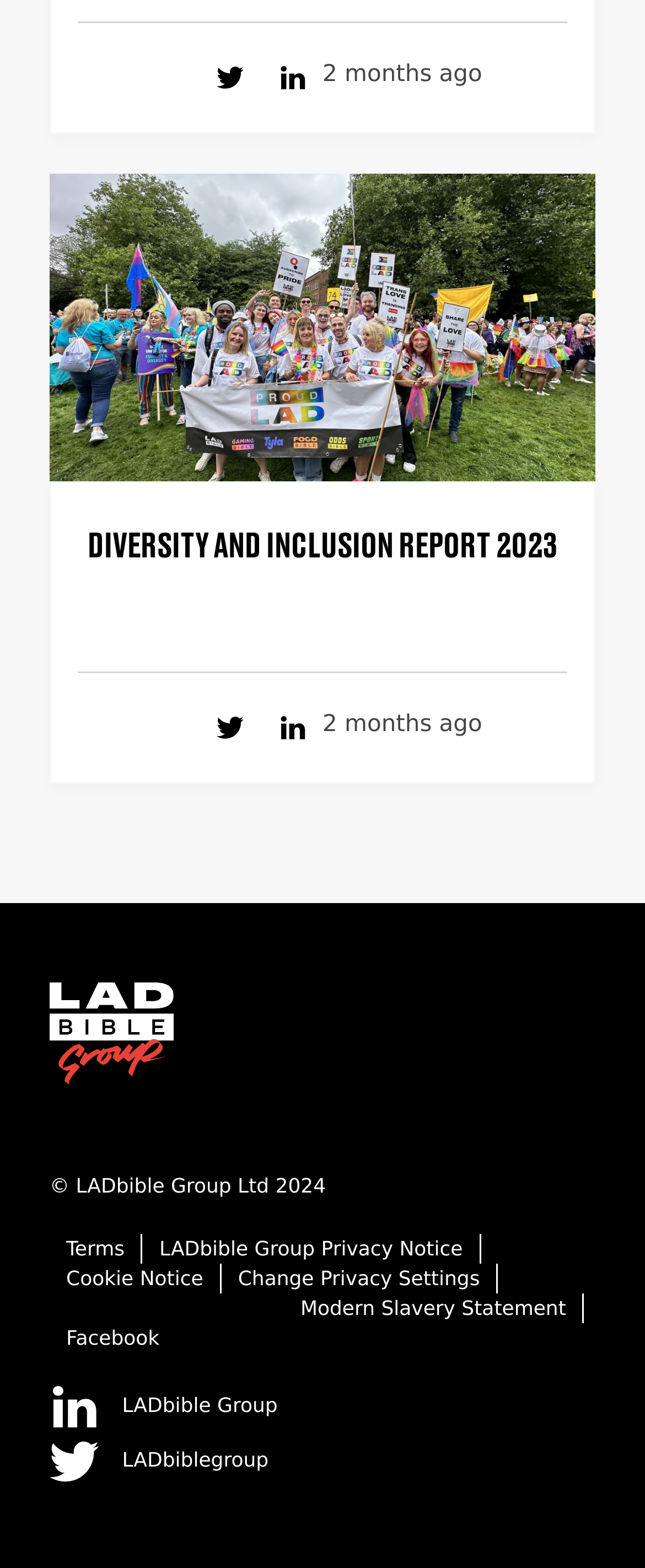Respond to the question with just a single word or phrase: 
How many links are present in the footer section?

7